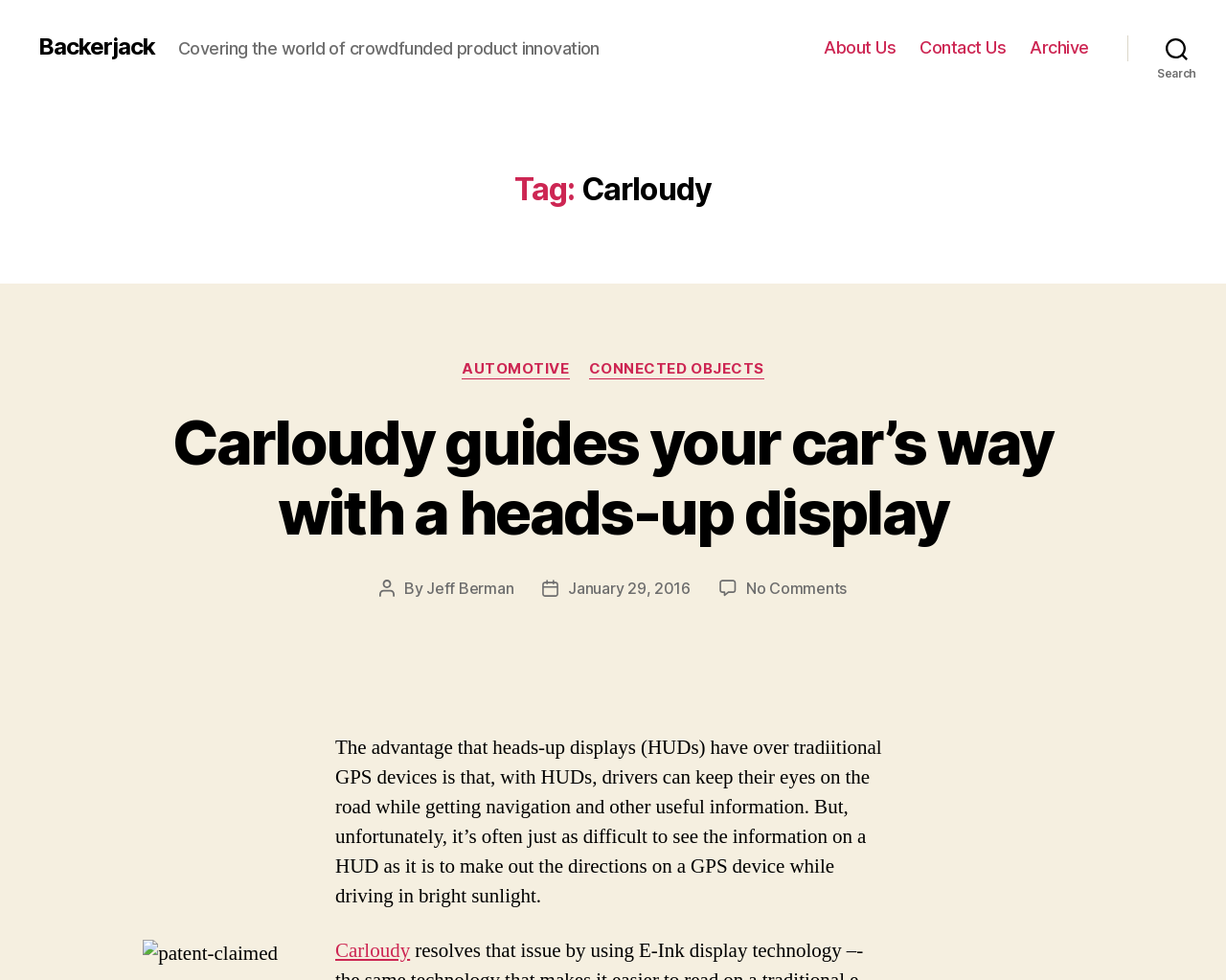Provide the bounding box coordinates in the format (top-left x, top-left y, bottom-right x, bottom-right y). All values are floating point numbers between 0 and 1. Determine the bounding box coordinate of the UI element described as: Connected Objects

[0.48, 0.368, 0.623, 0.387]